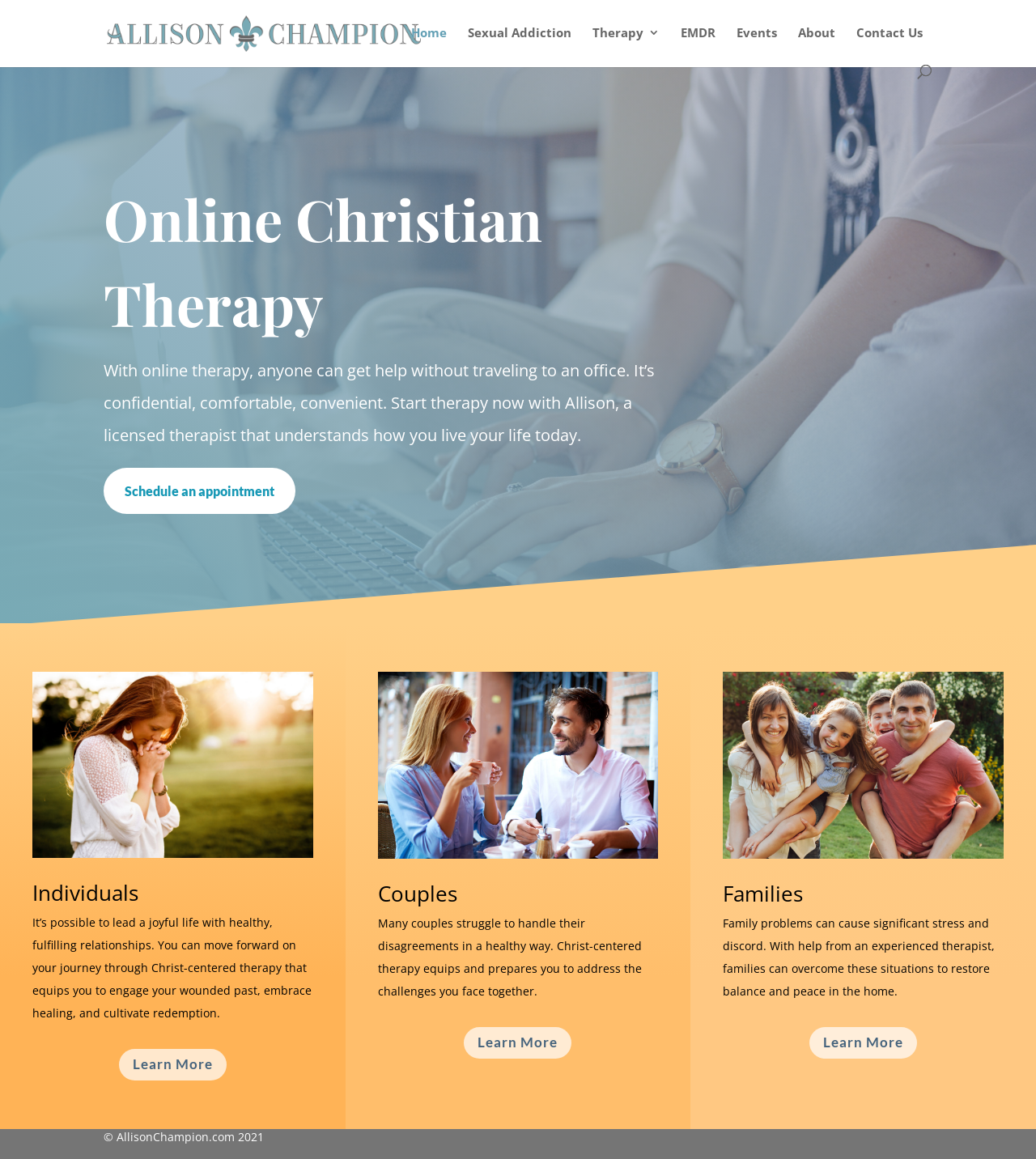Refer to the image and provide a thorough answer to this question:
What is the benefit of online therapy?

According to the webpage, online therapy offers several benefits, including confidentiality, comfort, and convenience, as stated in the text 'With online therapy, anyone can get help without traveling to an office. It’s confidential, comfortable, convenient.'